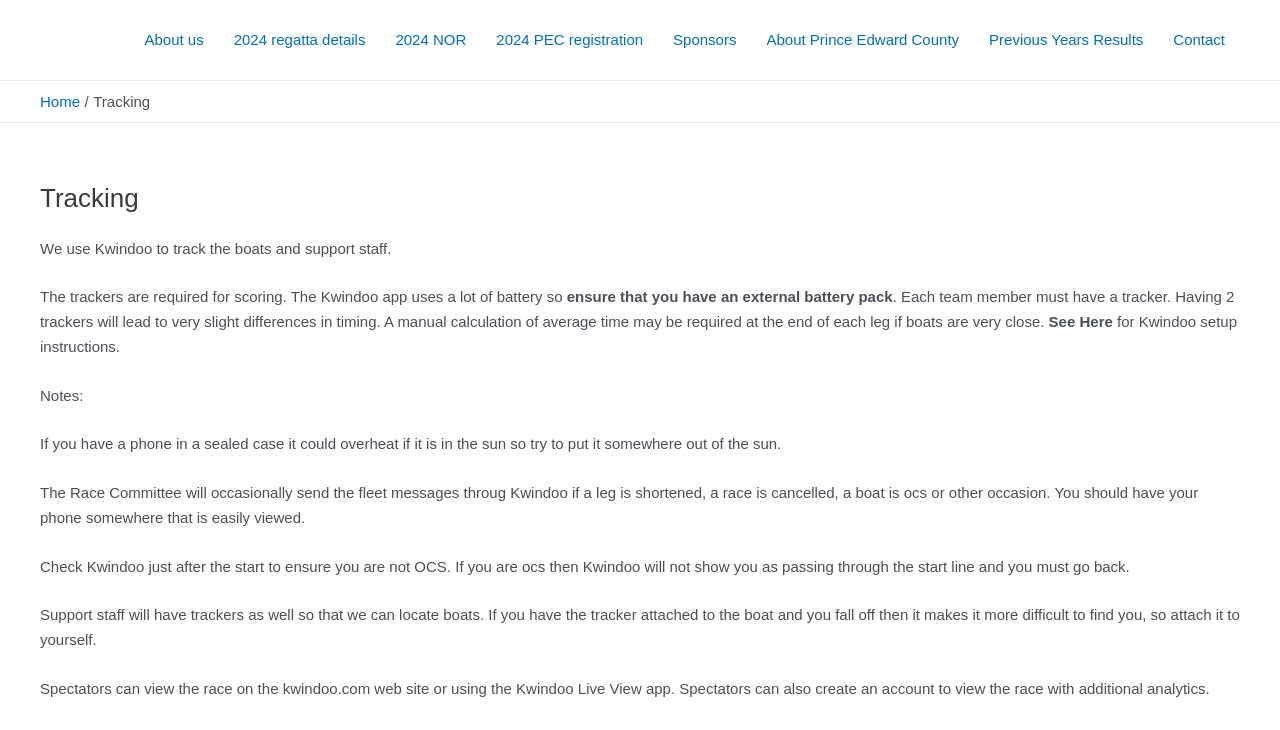Pinpoint the bounding box coordinates of the clickable element needed to complete the instruction: "See Kwindoo setup instructions". The coordinates should be provided as four float numbers between 0 and 1: [left, top, right, bottom].

[0.819, 0.429, 0.873, 0.452]